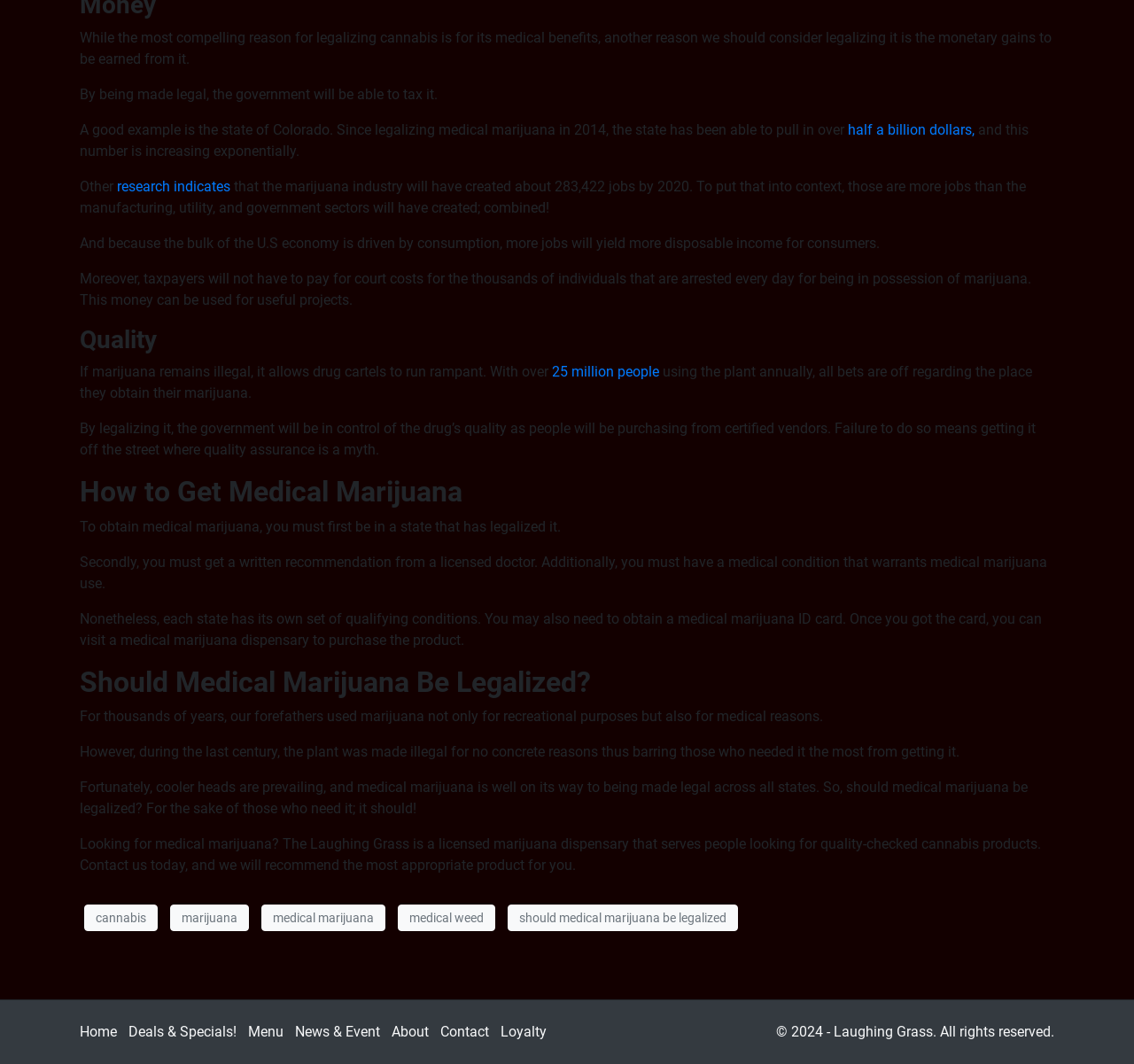Show me the bounding box coordinates of the clickable region to achieve the task as per the instruction: "Click on 'cannabis' to learn more".

[0.074, 0.85, 0.139, 0.875]